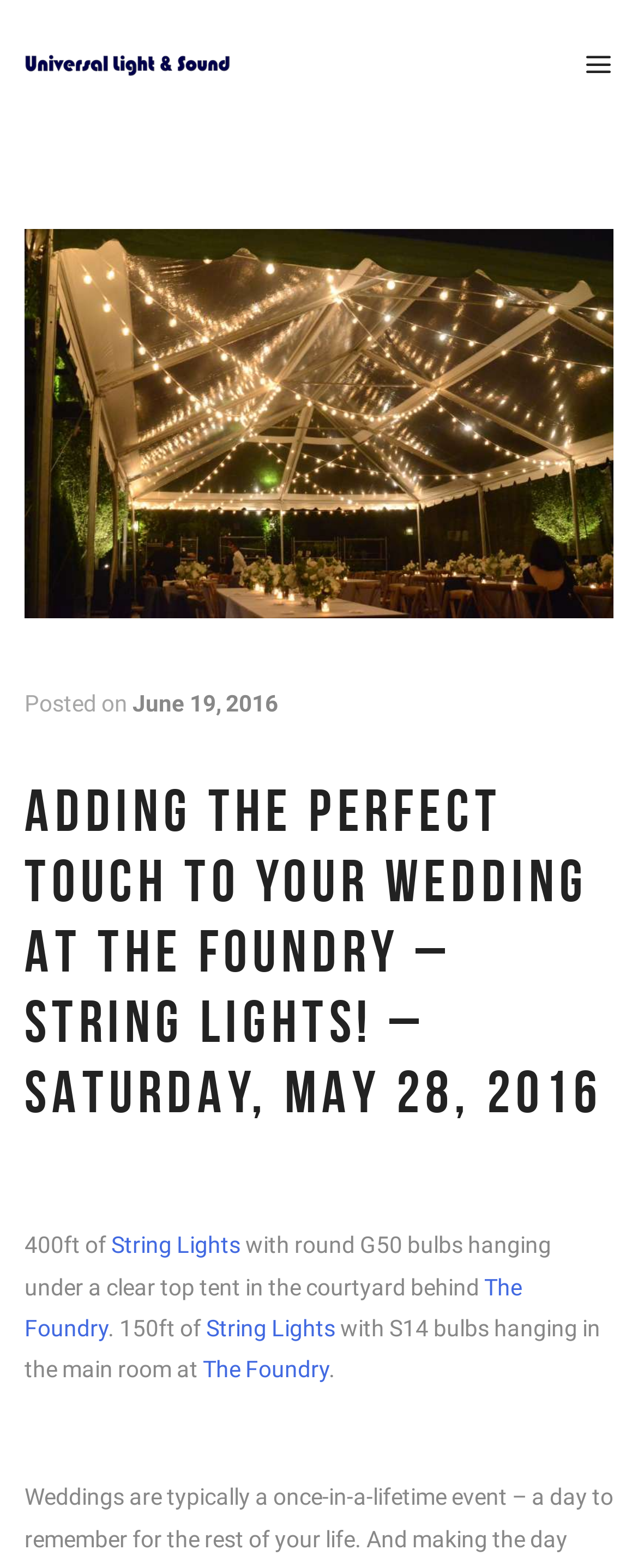What is the pattern of the string lights?
Use the screenshot to answer the question with a single word or phrase.

Random zigzagging